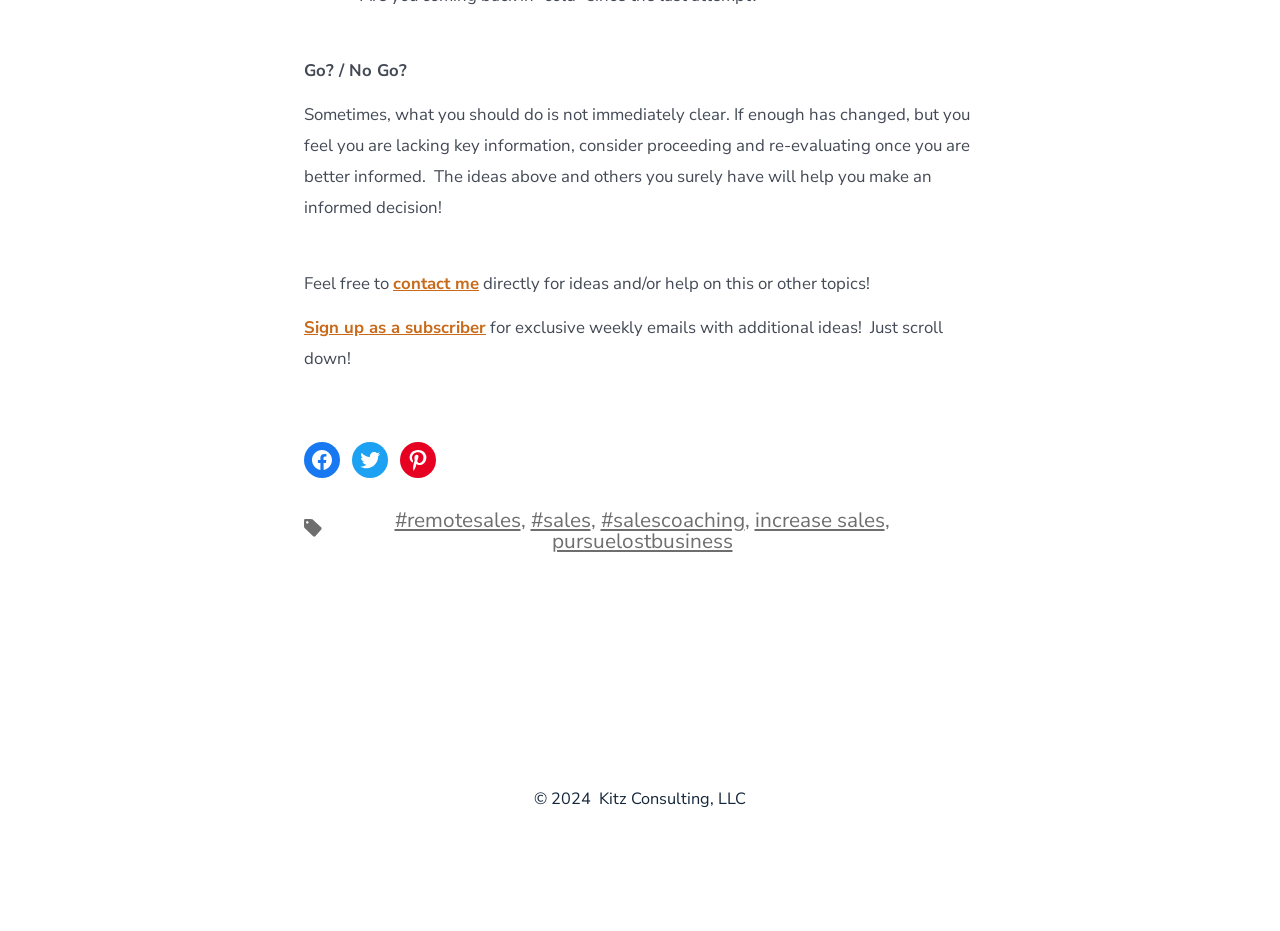Determine the bounding box coordinates for the region that must be clicked to execute the following instruction: "Share on Facebook".

[0.238, 0.475, 0.266, 0.513]